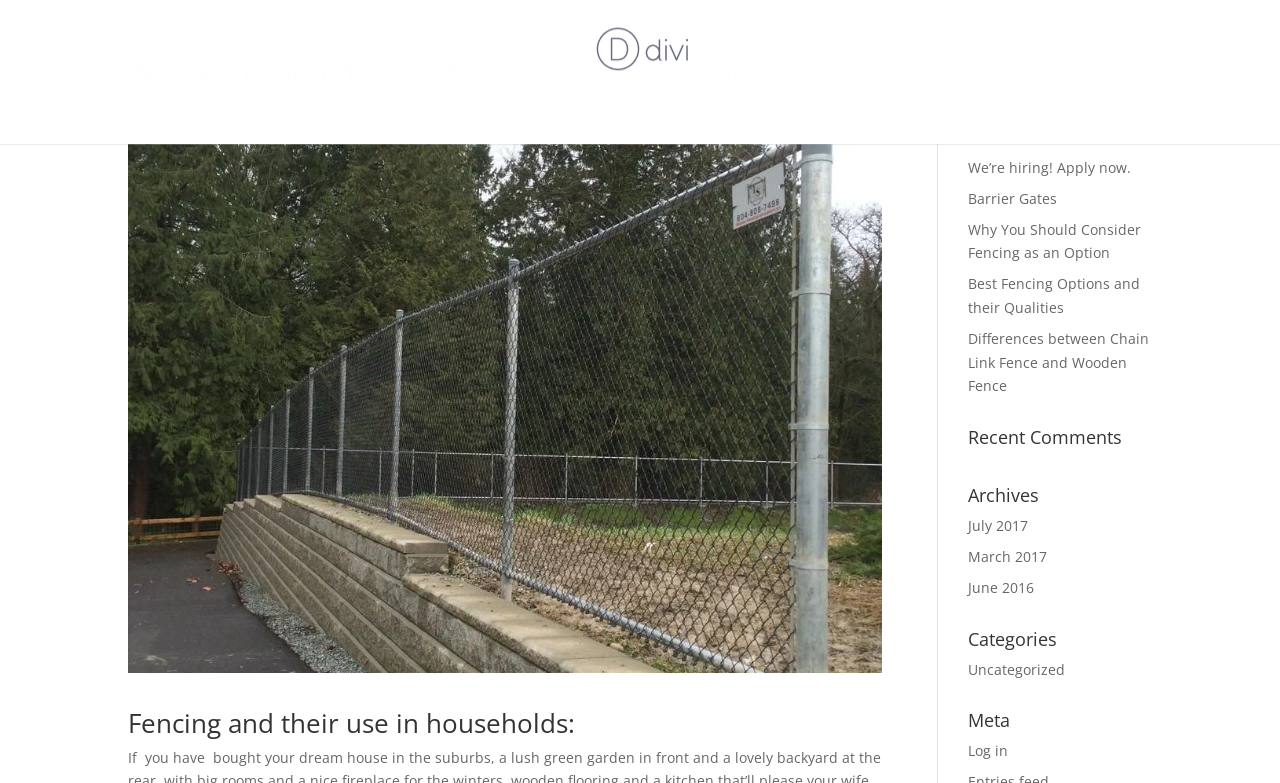Specify the bounding box coordinates for the region that must be clicked to perform the given instruction: "View the article 'Why You Should Consider Fencing as an Option'".

[0.756, 0.28, 0.892, 0.335]